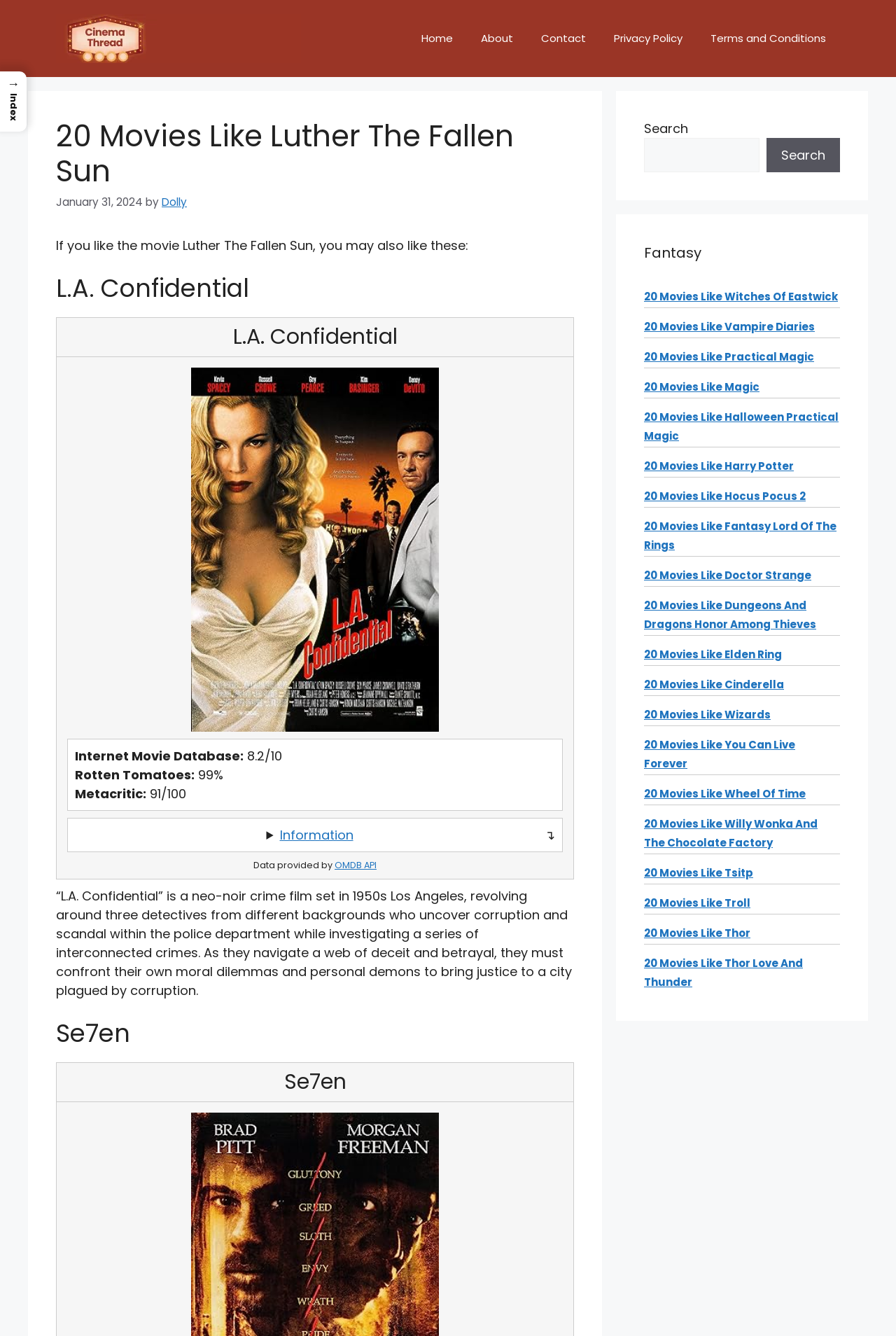With reference to the screenshot, provide a detailed response to the question below:
What is the name of the movie described in the second section?

I found the answer by looking at the heading element in the second section, which contains the text 'Se7en'. This suggests that the movie being described is Se7en.